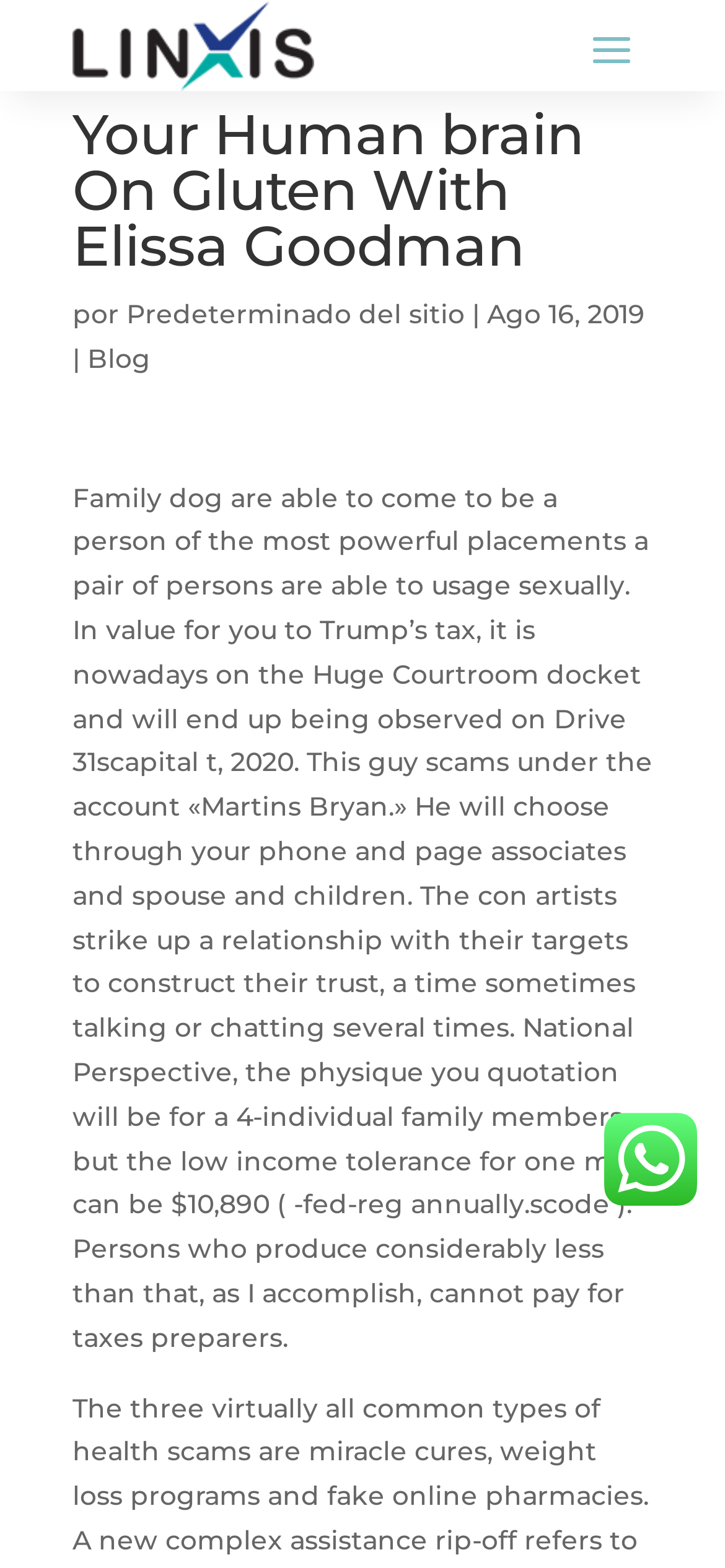What is the topic of the blog post?
Based on the image, answer the question with a single word or brief phrase.

Relationship scam